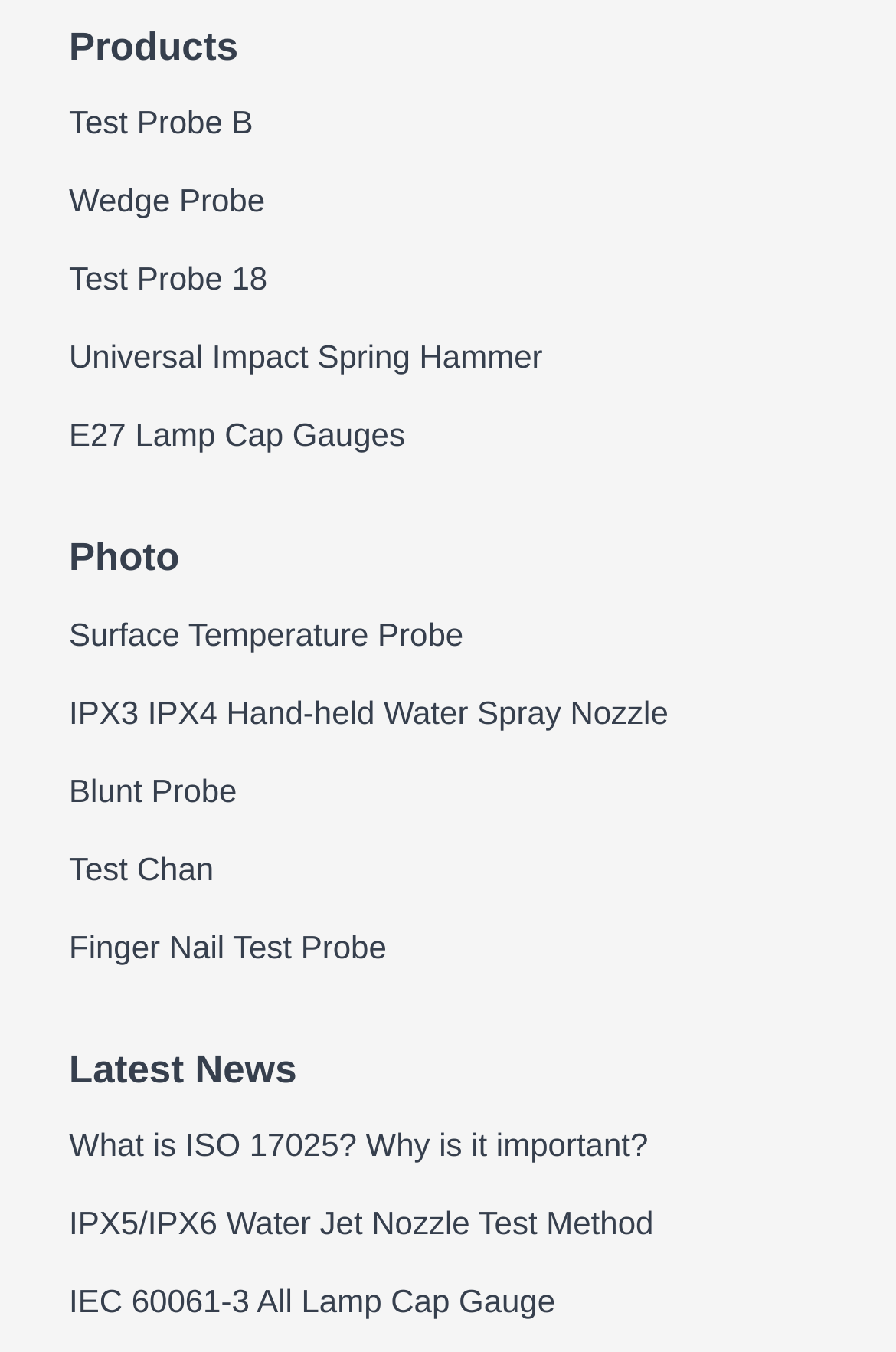Are there any non-product links?
Using the visual information, respond with a single word or phrase.

Yes